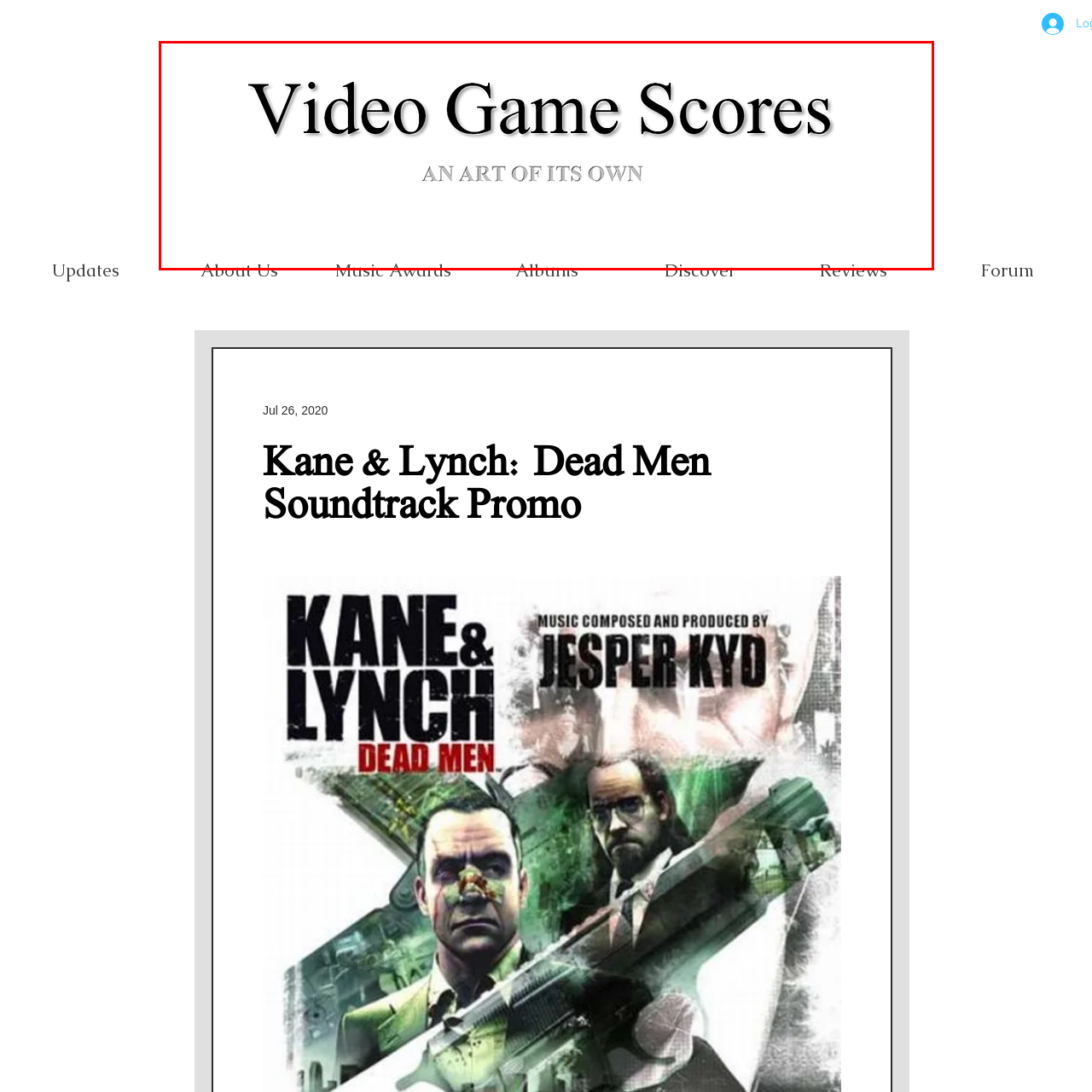What are the navigation options available on the webpage?
Inspect the image area outlined by the red bounding box and deliver a detailed response to the question, based on the elements you observe.

The navigation options are placed surrounding the main title and subtitle, and they indicate that the webpage is a resource-rich website that provides various features and functionalities to explore and celebrate video game music in its various forms.